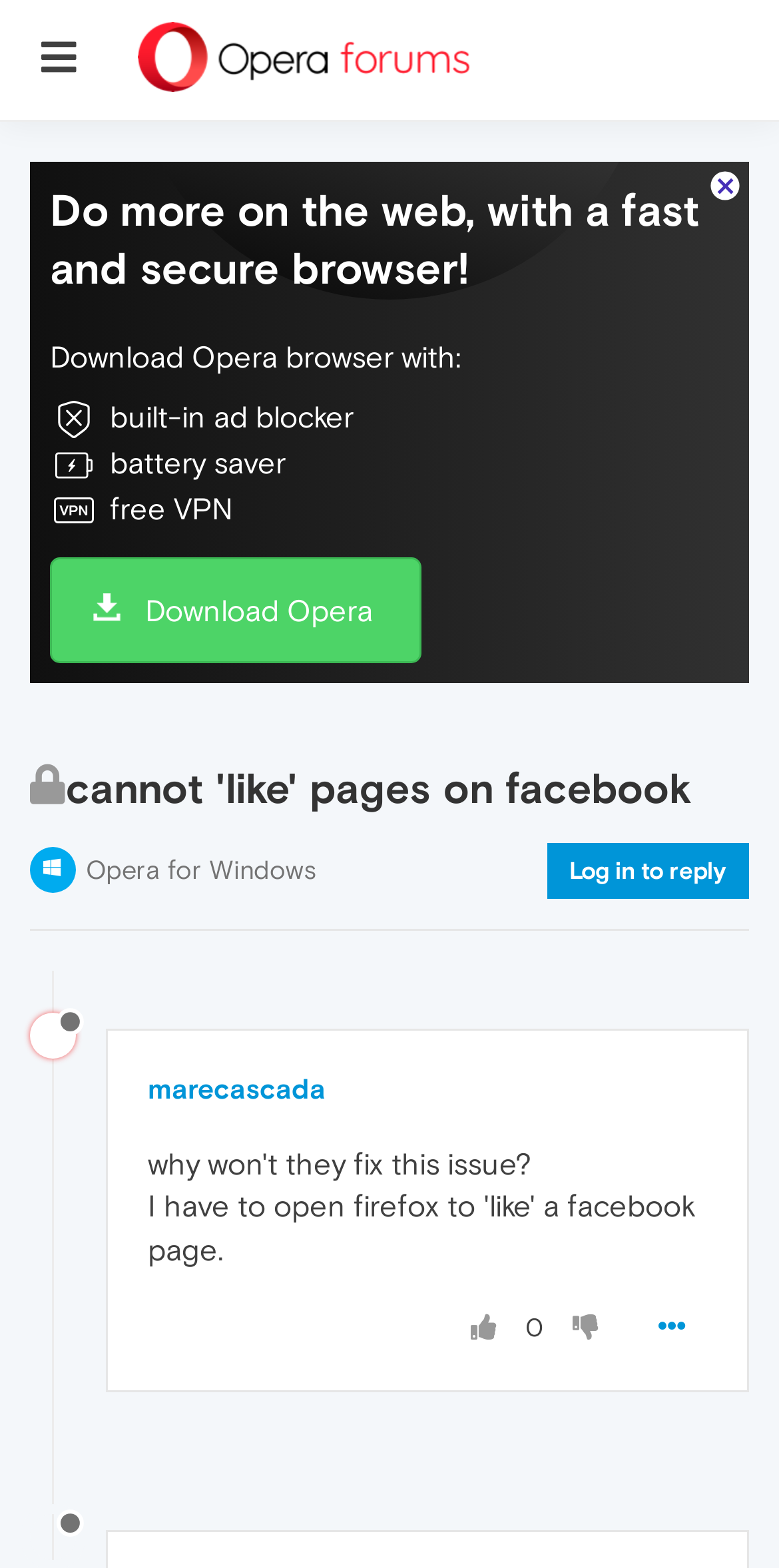Give a short answer to this question using one word or a phrase:
How many features of the browser are listed?

3